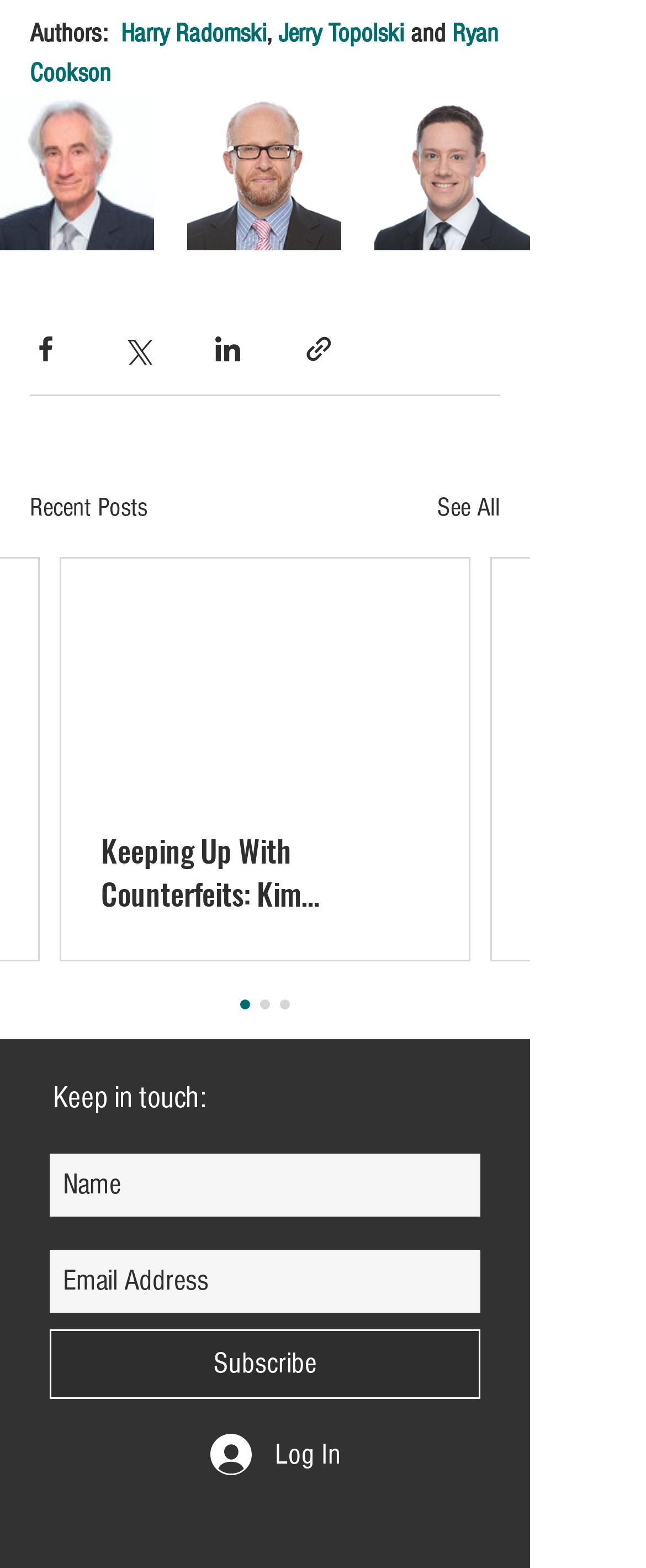Locate the bounding box coordinates of the element you need to click to accomplish the task described by this instruction: "Click the button with a picture".

None